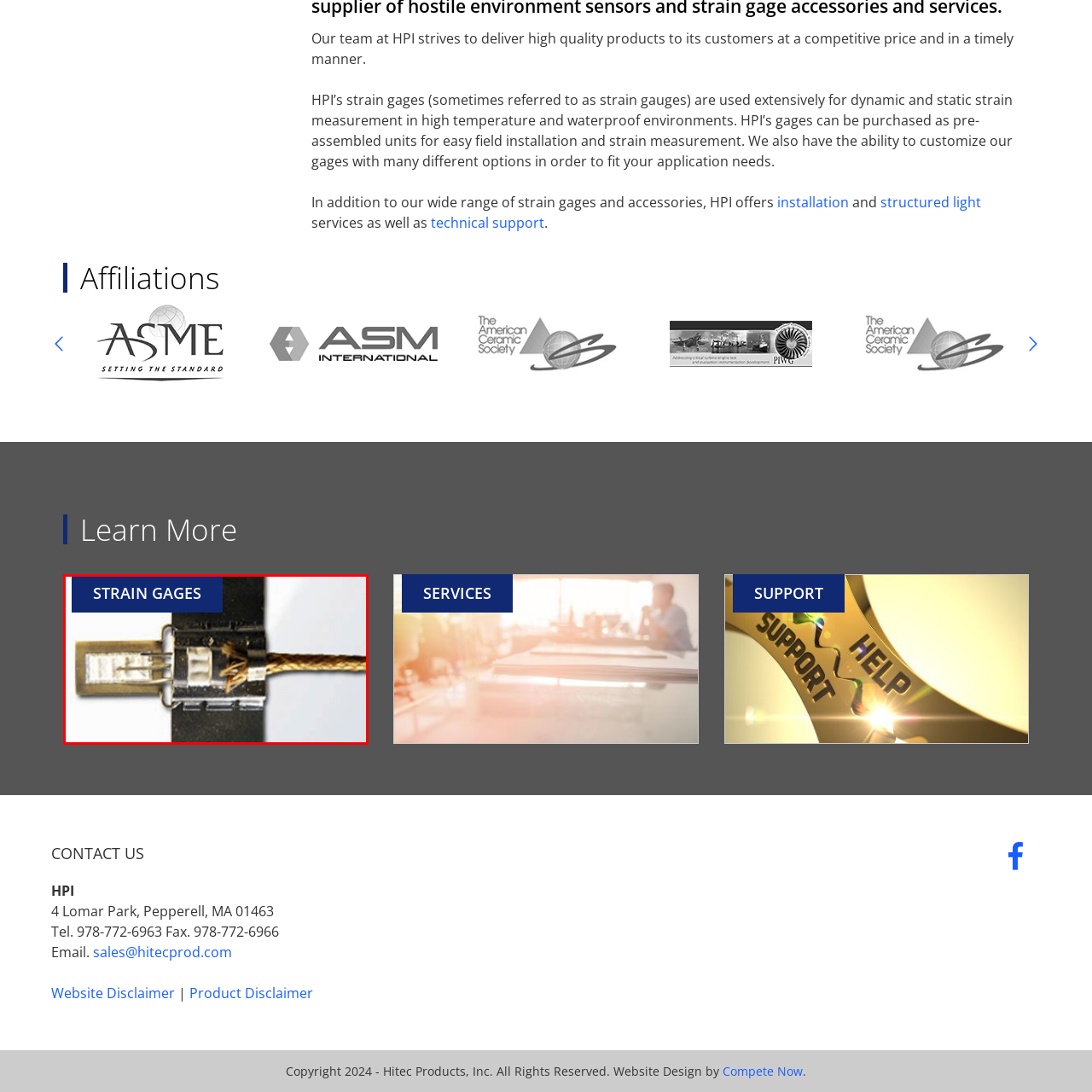Carefully scrutinize the image within the red border and generate a detailed answer to the following query, basing your response on the visual content:
What is displayed on the blue banner?

The blue banner prominently displayed above the strain gage has the phrase 'STRAIN GAGES' written on it, indicating the significance of strain gages in the context of measurement technology.